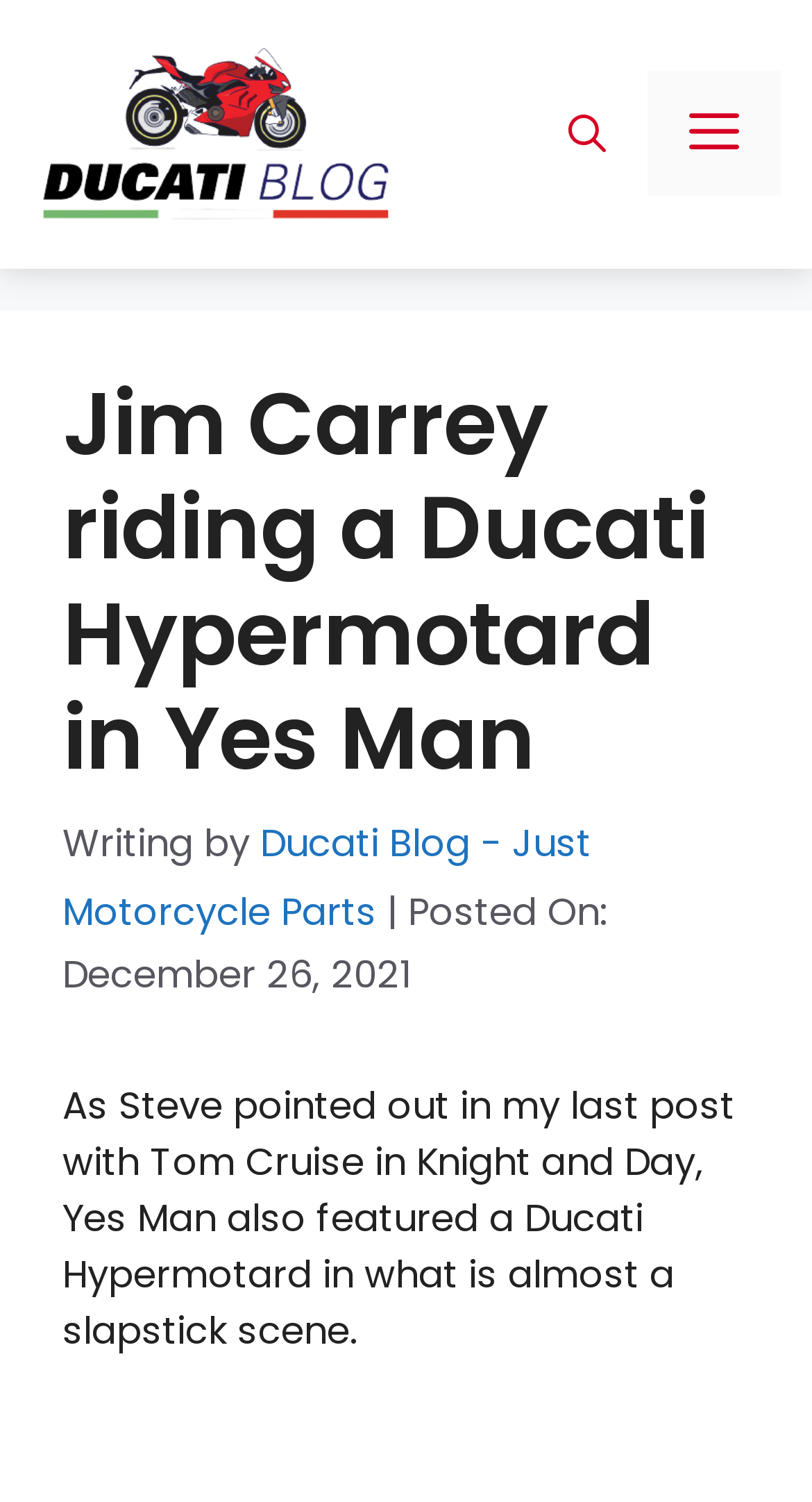Please determine the bounding box of the UI element that matches this description: Menu. The coordinates should be given as (top-left x, top-left y, bottom-right x, bottom-right y), with all values between 0 and 1.

[0.797, 0.048, 0.962, 0.131]